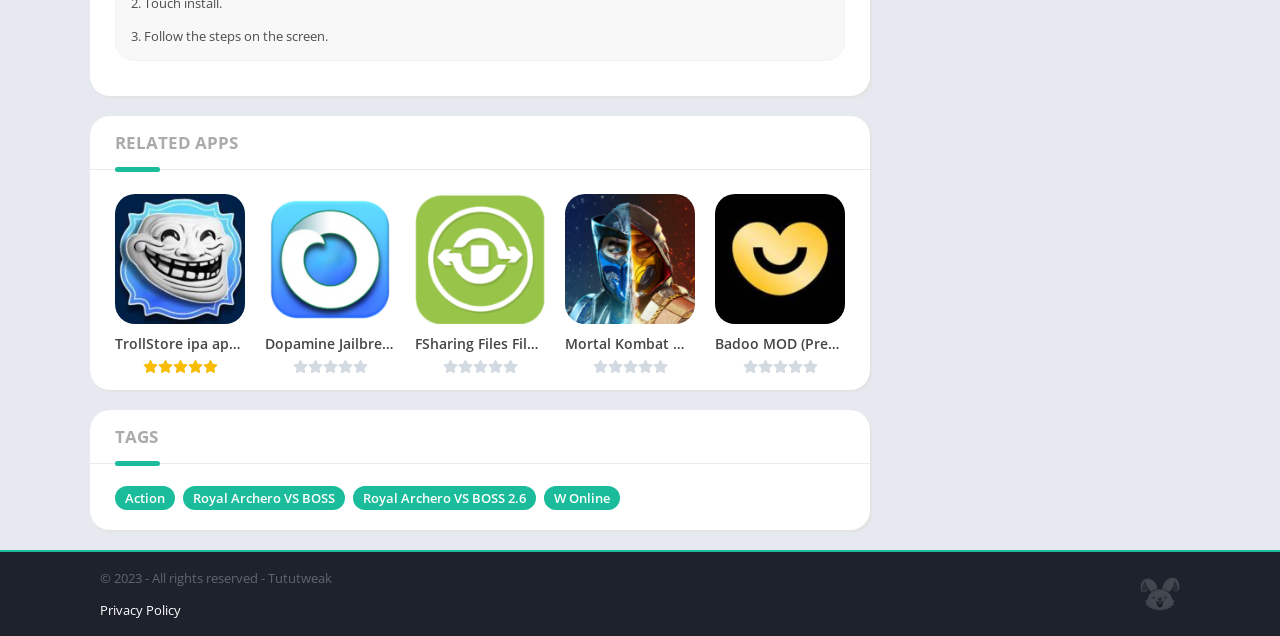What is the purpose of the links under 'RELATED APPS'?
Refer to the image and respond with a one-word or short-phrase answer.

Install IPA apps